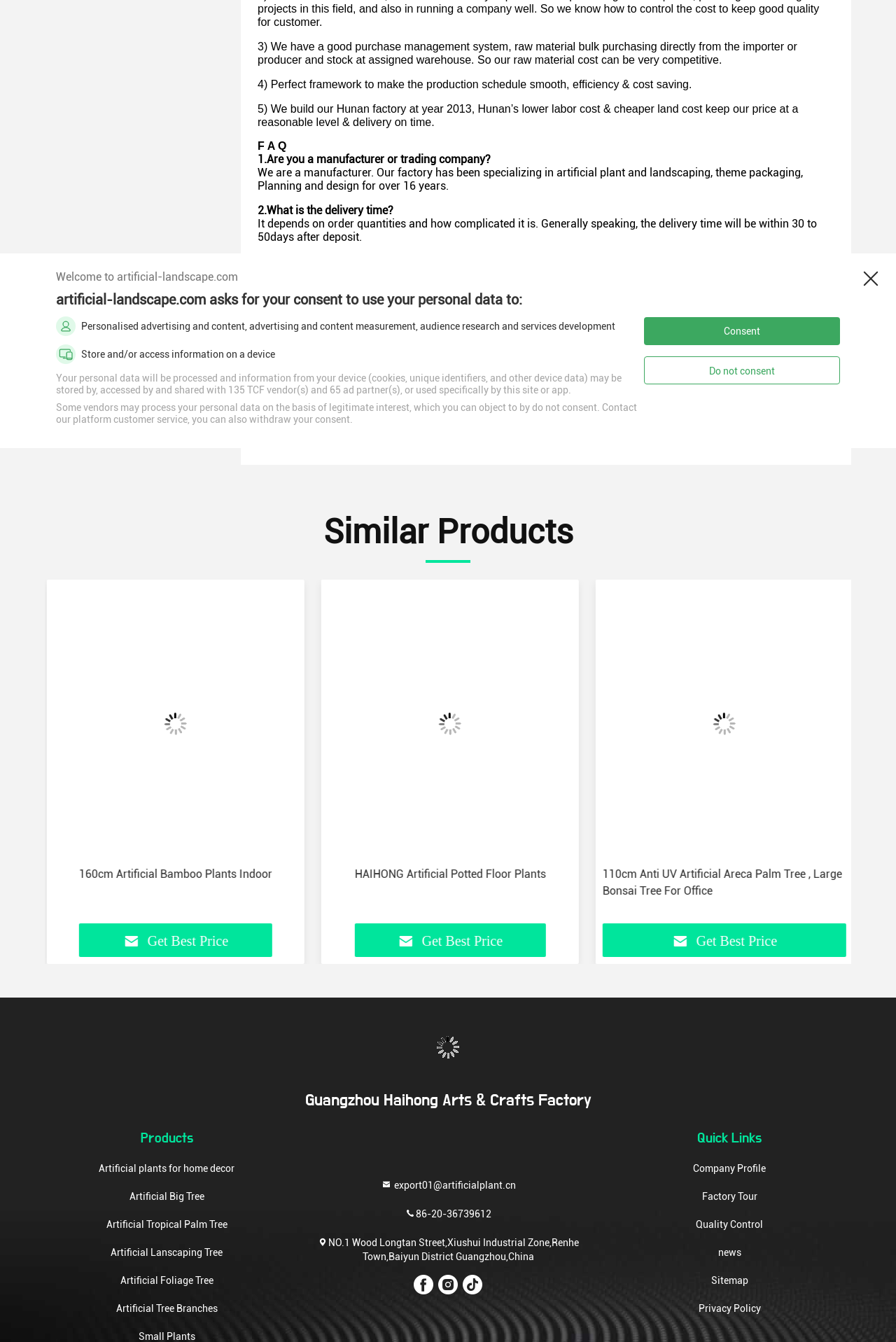Please find the bounding box coordinates of the element's region to be clicked to carry out this instruction: "Visit the home page".

None